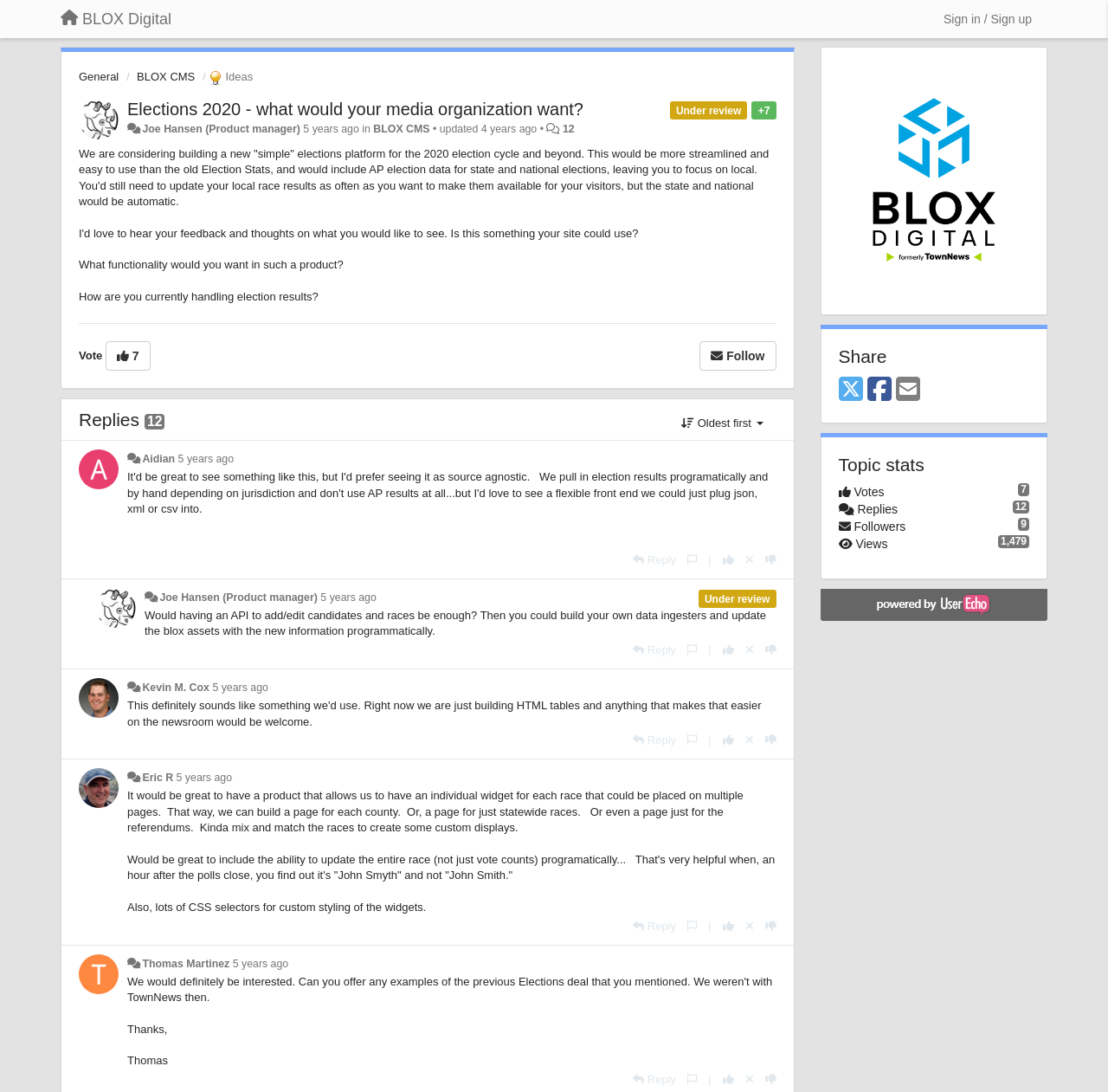Can you identify and provide the main heading of the webpage?

Elections 2020 - what would your media organization want?